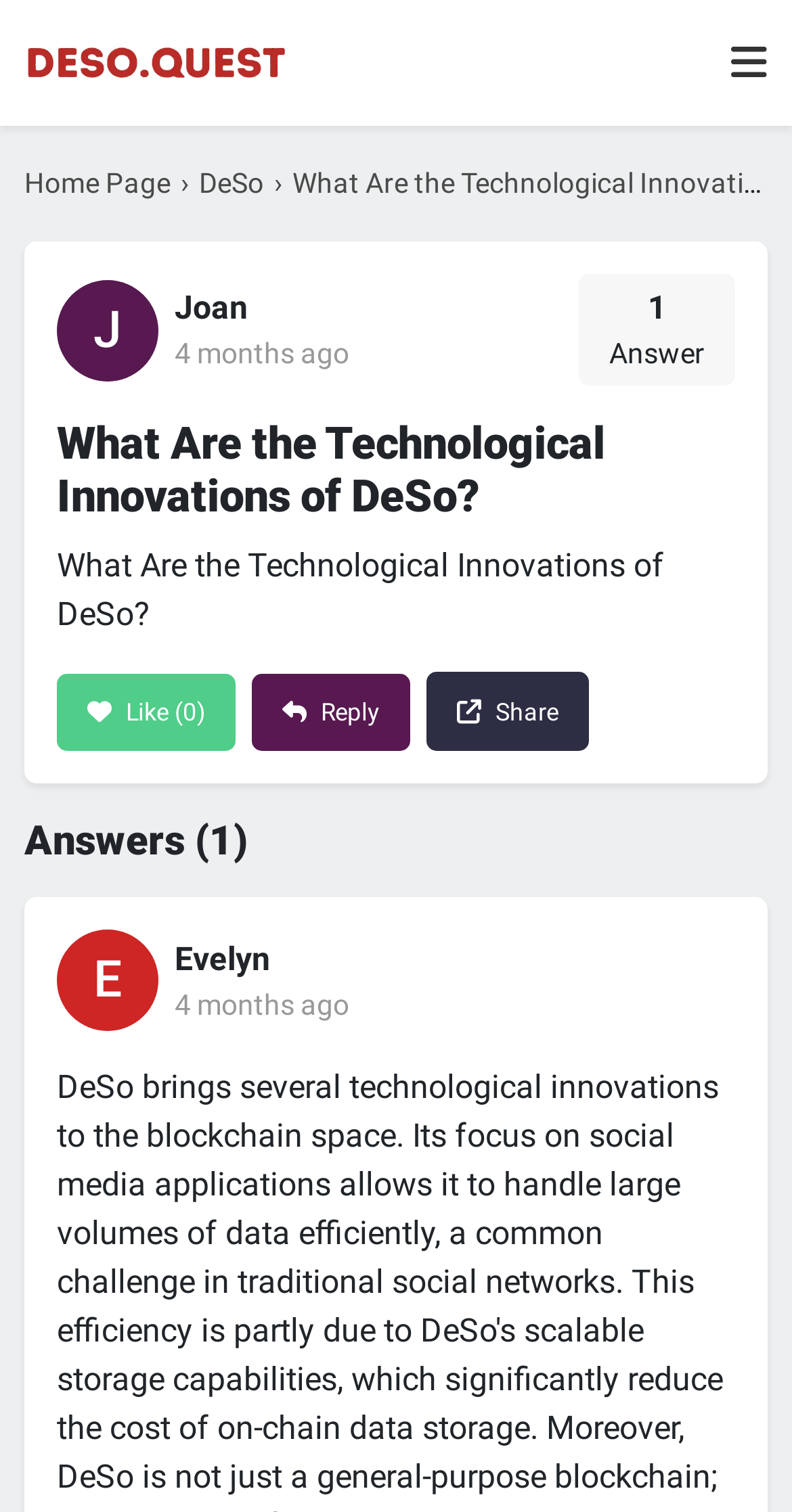Please provide a brief answer to the question using only one word or phrase: 
Who wrote the latest answer?

Evelyn